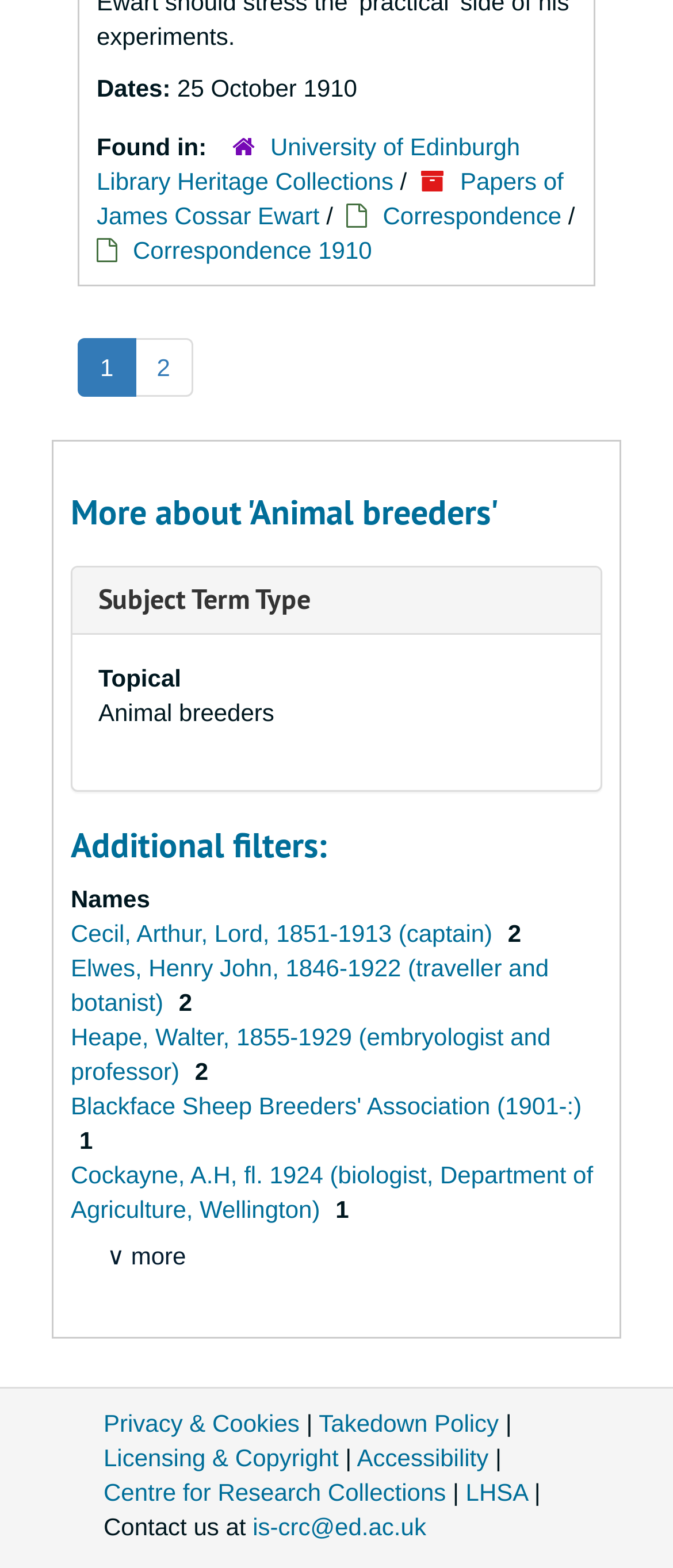What is the name of the library mentioned on the webpage?
Please provide a detailed and thorough answer to the question.

The name 'University of Edinburgh Library Heritage Collections' is mentioned on the webpage as part of the 'Found in:' section, which suggests that the content being displayed is related to the library's heritage collections.